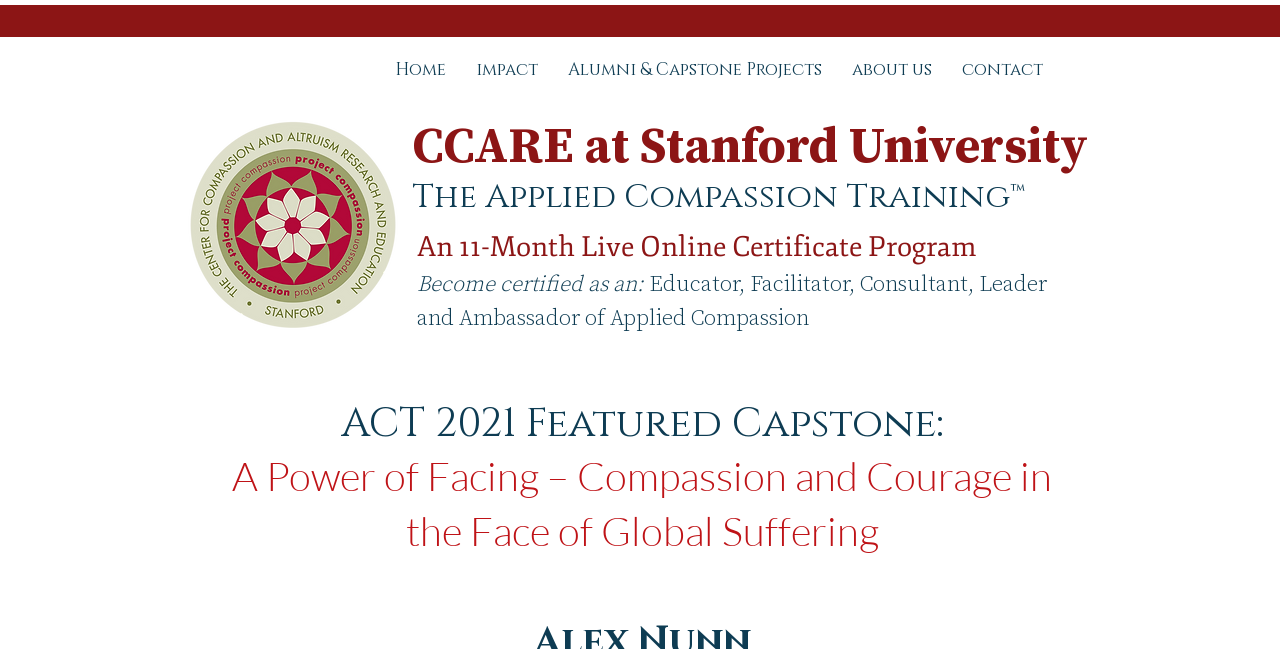Please determine the bounding box of the UI element that matches this description: Home. The coordinates should be given as (top-left x, top-left y, bottom-right x, bottom-right y), with all values between 0 and 1.

[0.297, 0.057, 0.36, 0.157]